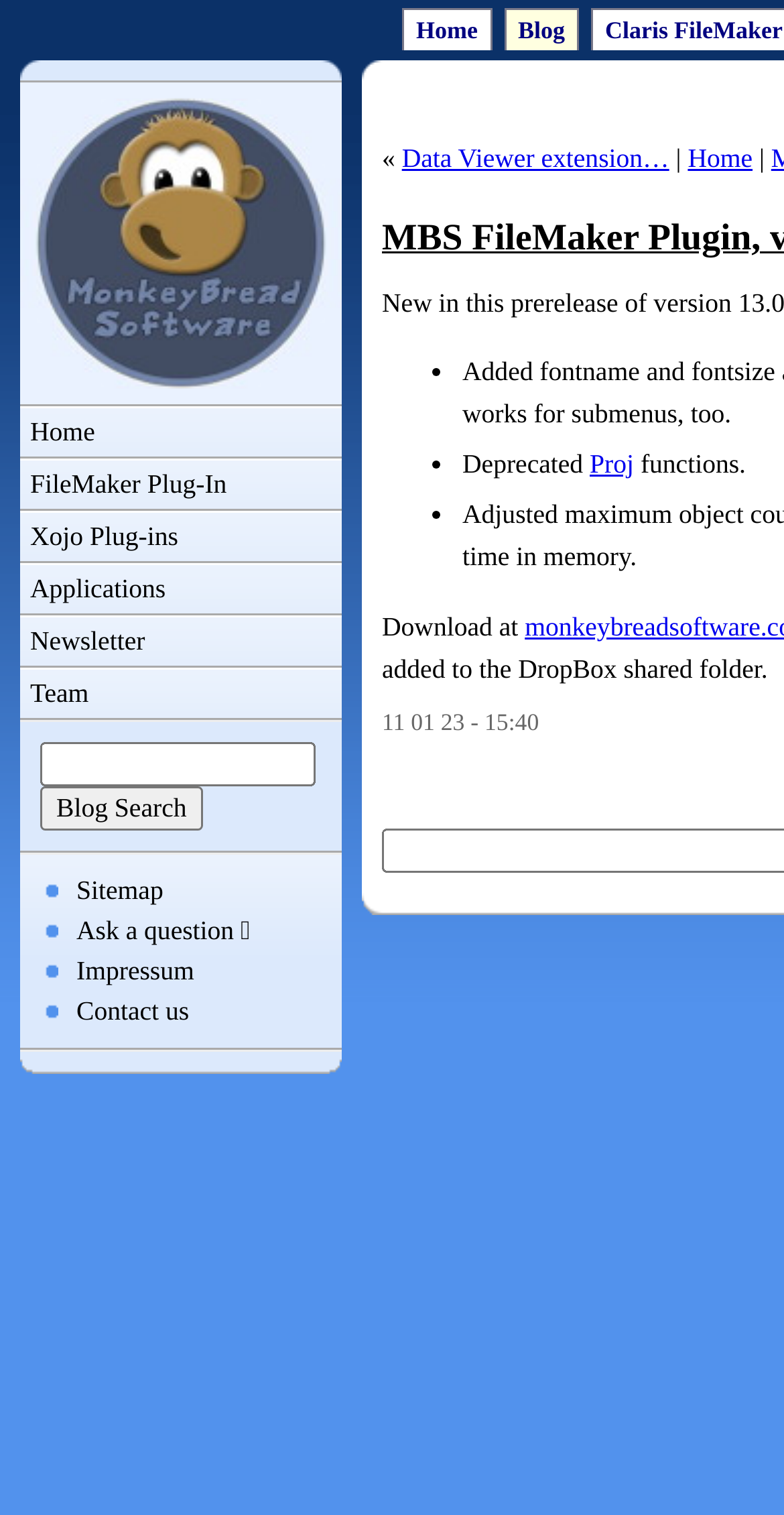How many links are in the top navigation bar?
Using the image provided, answer with just one word or phrase.

5